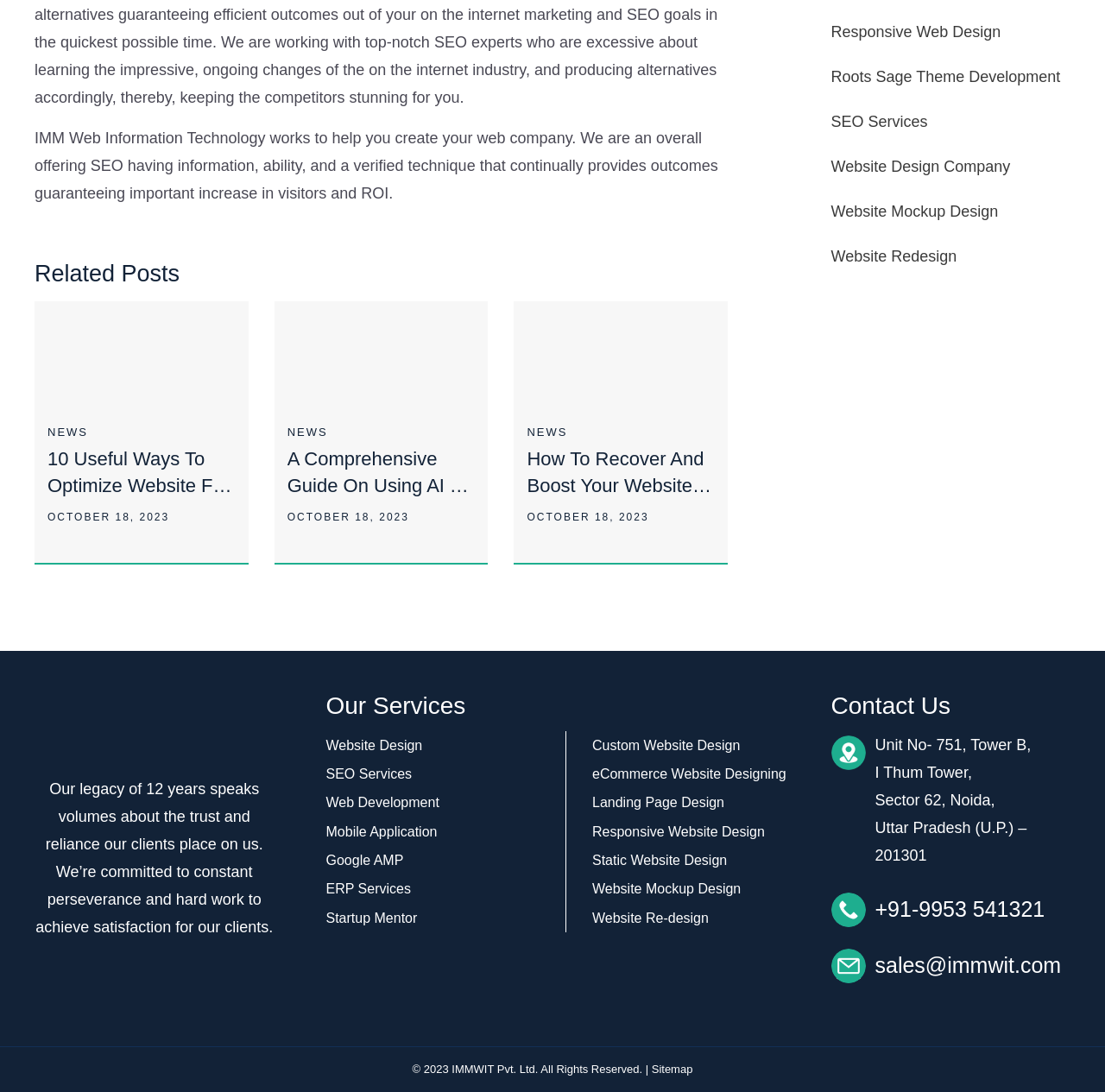Can you find the bounding box coordinates for the element to click on to achieve the instruction: "Read 'Related Posts'"?

[0.031, 0.221, 0.659, 0.264]